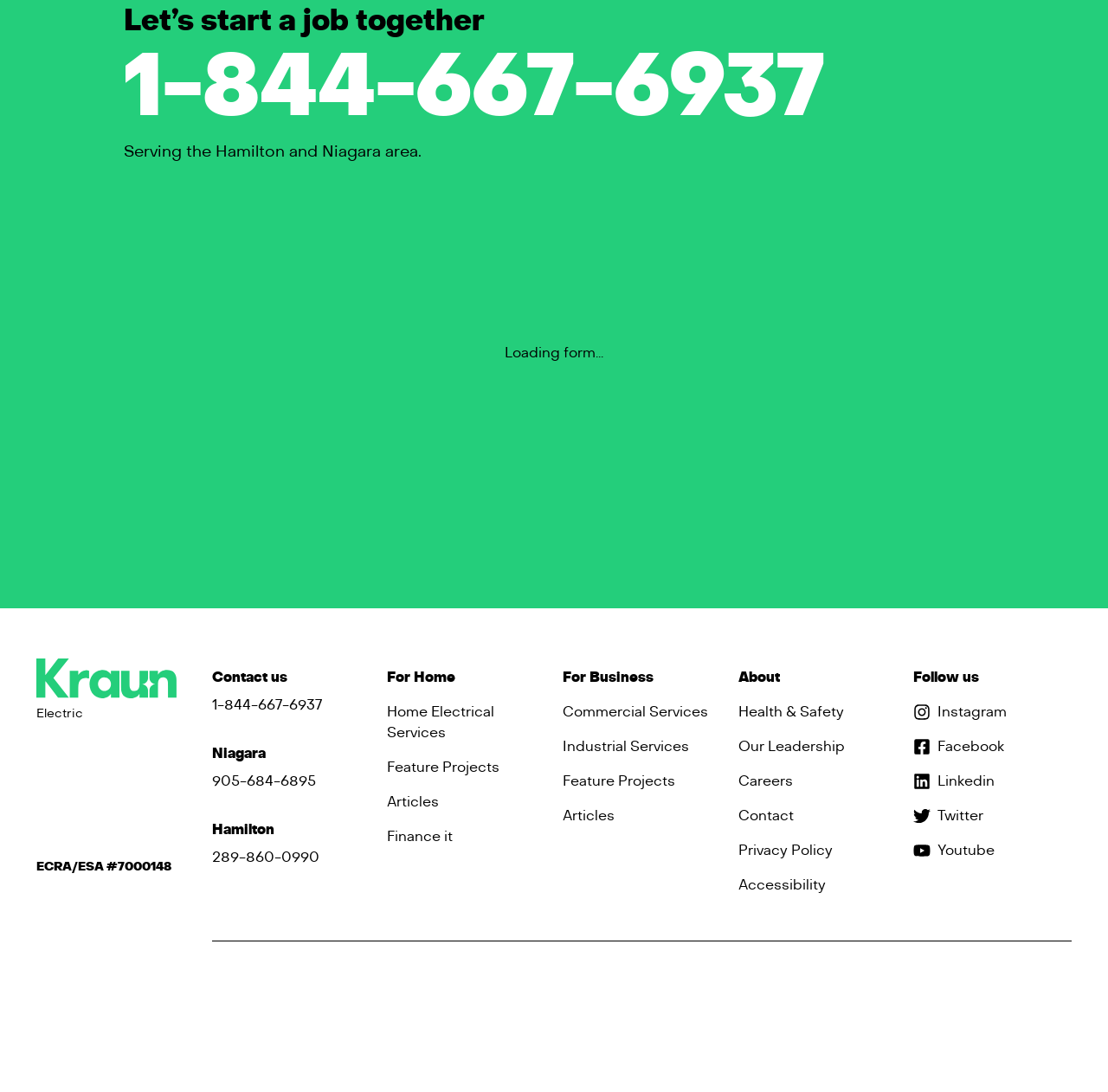Provide the bounding box coordinates of the section that needs to be clicked to accomplish the following instruction: "Click the 'START A BLOG' link."

None